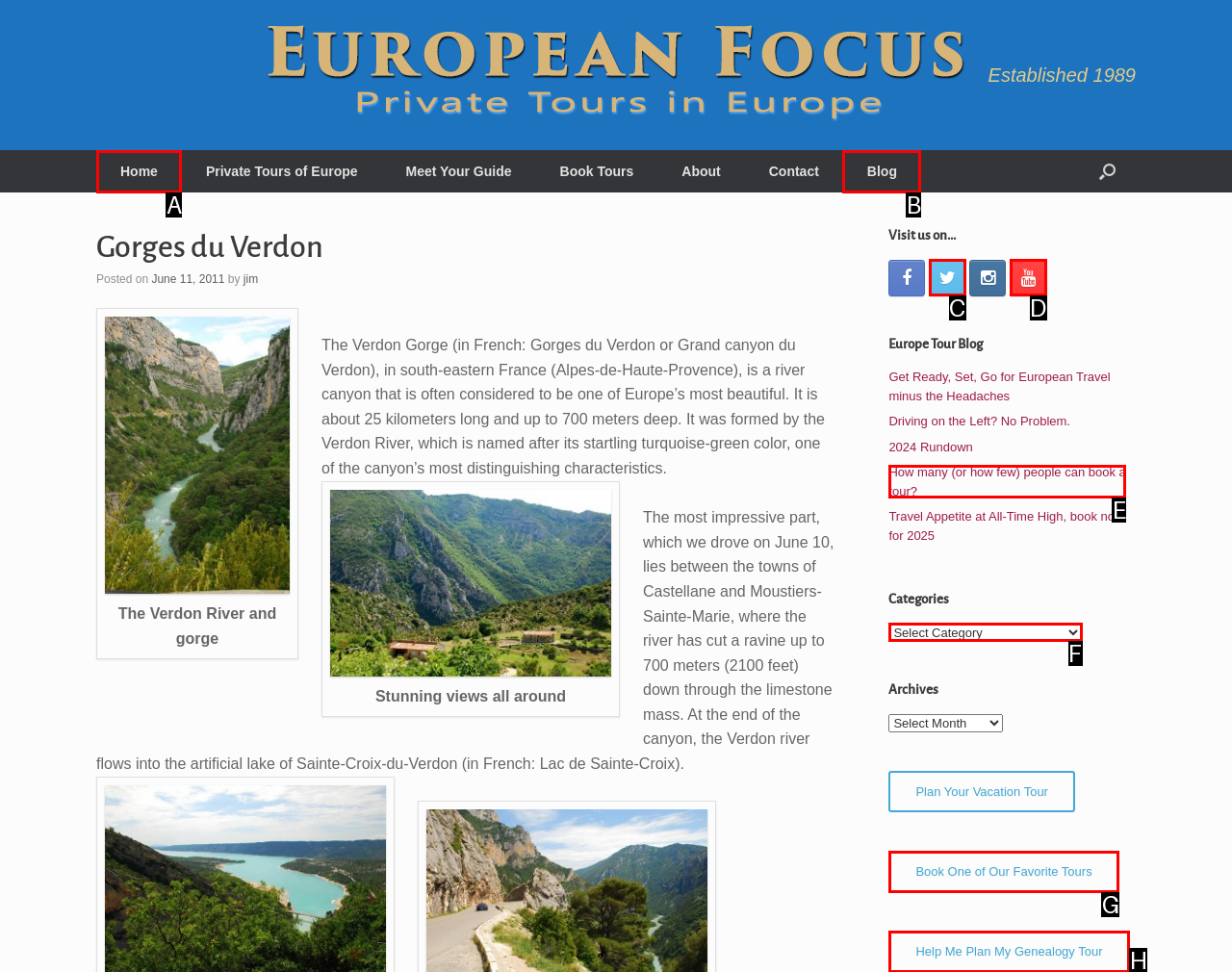Identify the UI element described as: Blog
Answer with the option's letter directly.

B